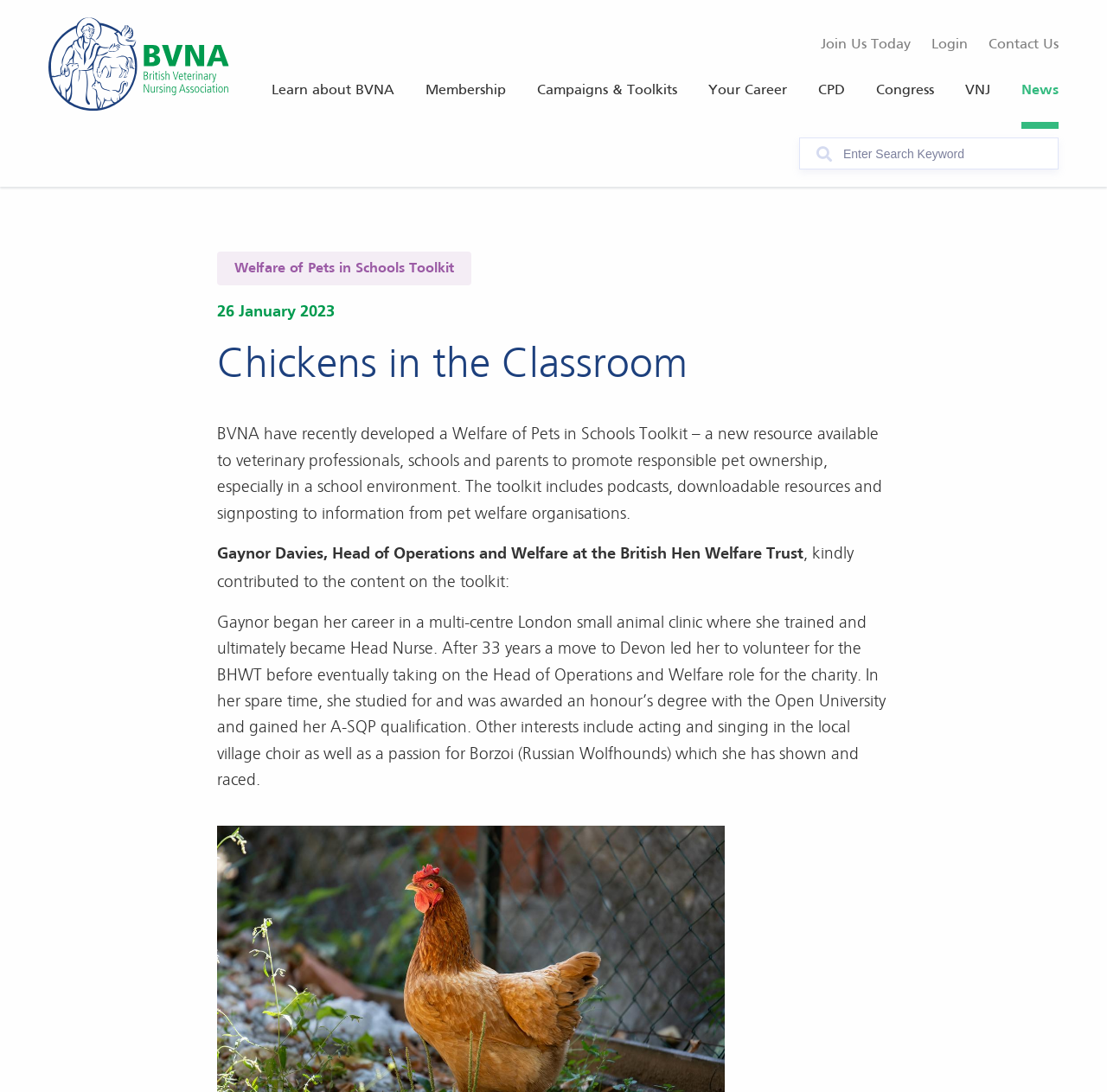Determine the bounding box coordinates of the section I need to click to execute the following instruction: "Access the Welfare of Pets in Schools Toolkit". Provide the coordinates as four float numbers between 0 and 1, i.e., [left, top, right, bottom].

[0.196, 0.23, 0.426, 0.261]